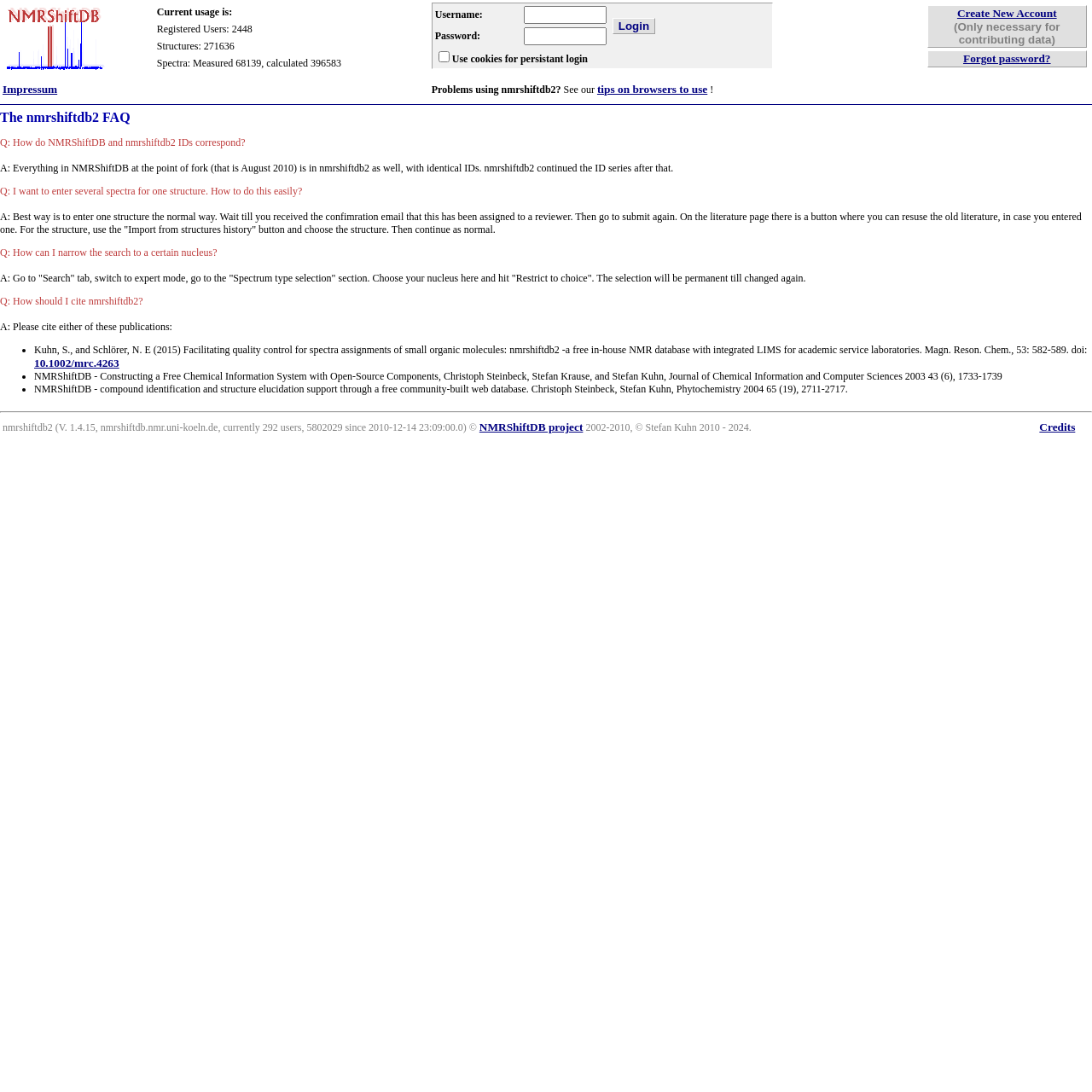Please identify the bounding box coordinates of the element that needs to be clicked to execute the following command: "Click the 'Create New Account' link". Provide the bounding box using four float numbers between 0 and 1, formatted as [left, top, right, bottom].

[0.876, 0.006, 0.968, 0.018]